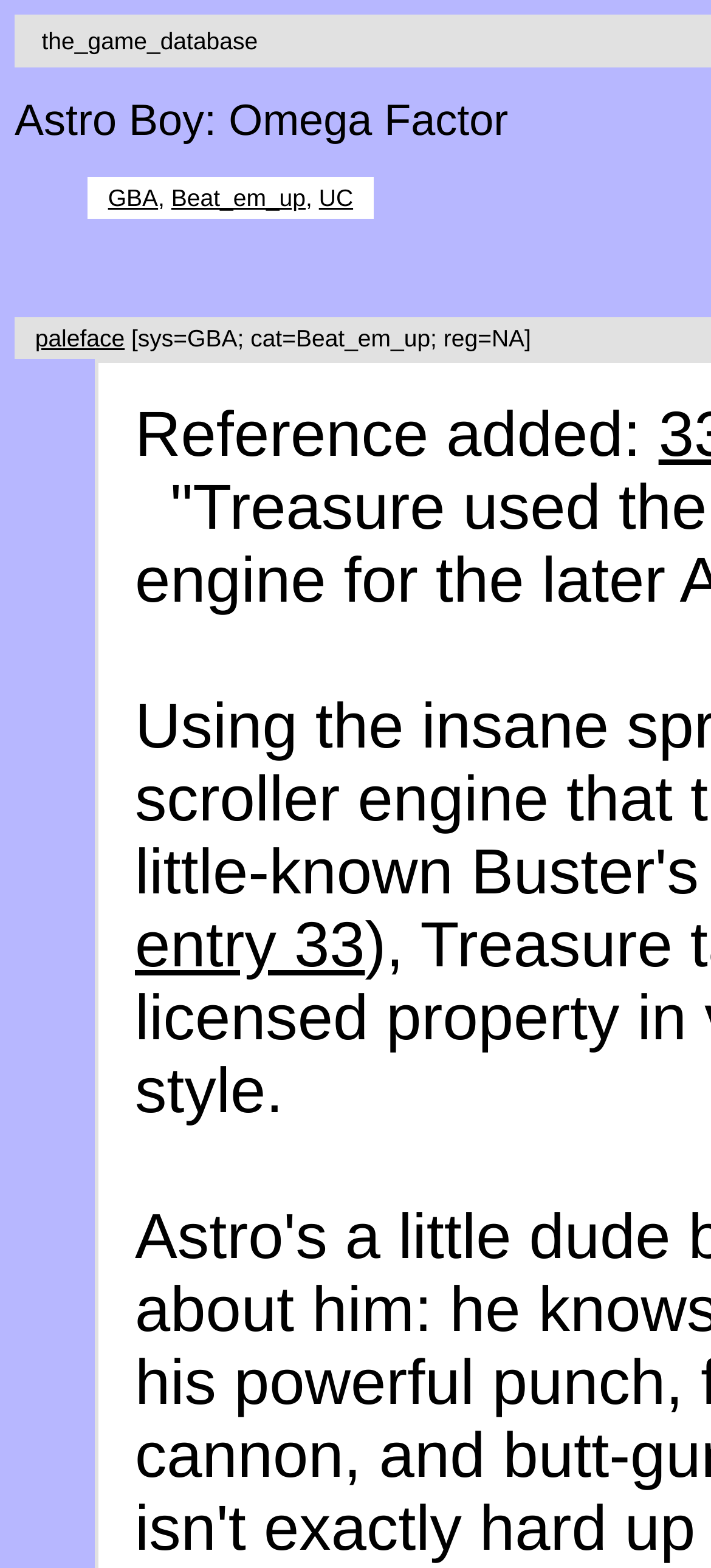What platform is the game on? Observe the screenshot and provide a one-word or short phrase answer.

GBA